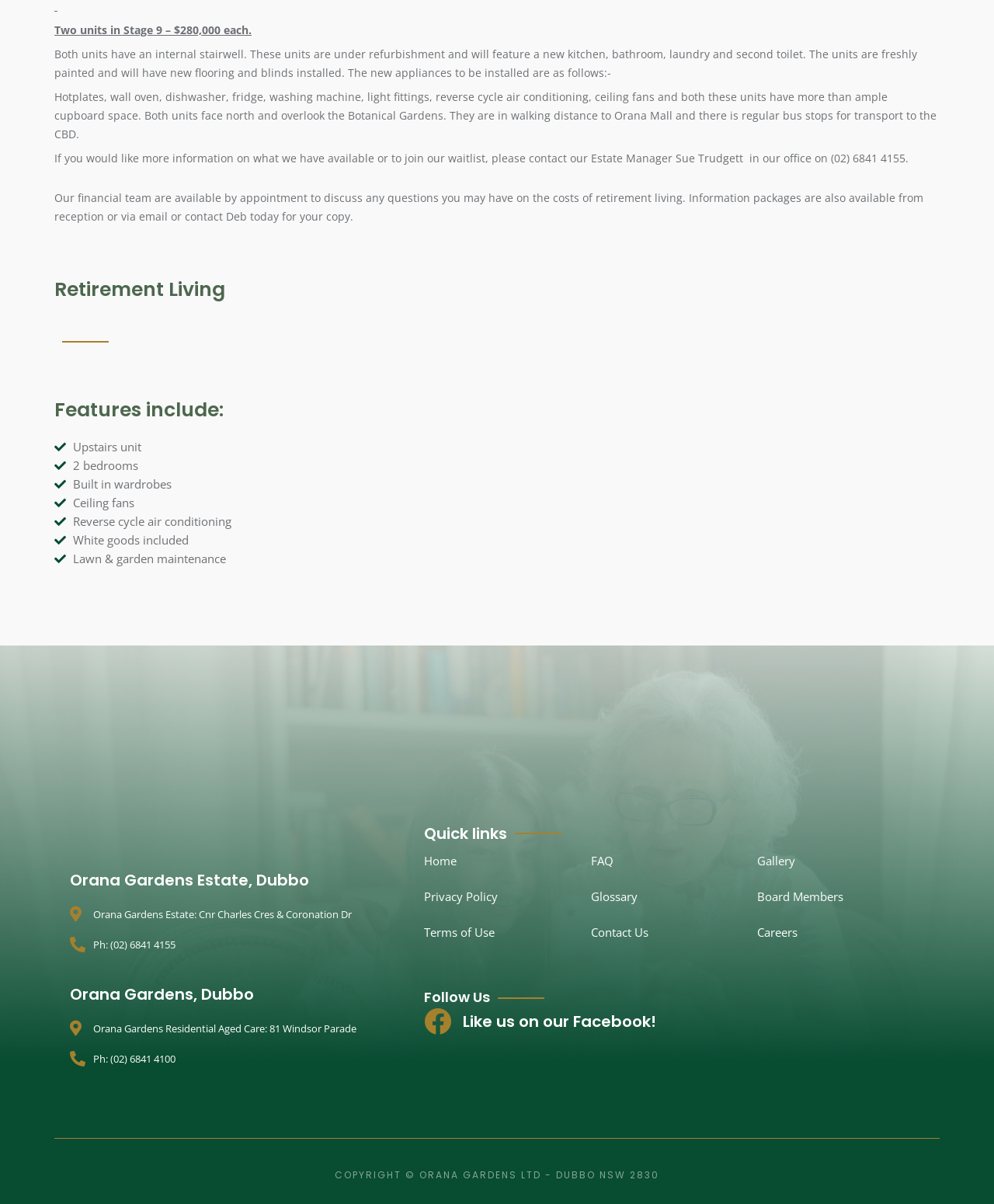What is the phone number of Orana Gardens Estate?
Respond with a short answer, either a single word or a phrase, based on the image.

(02) 6841 4155